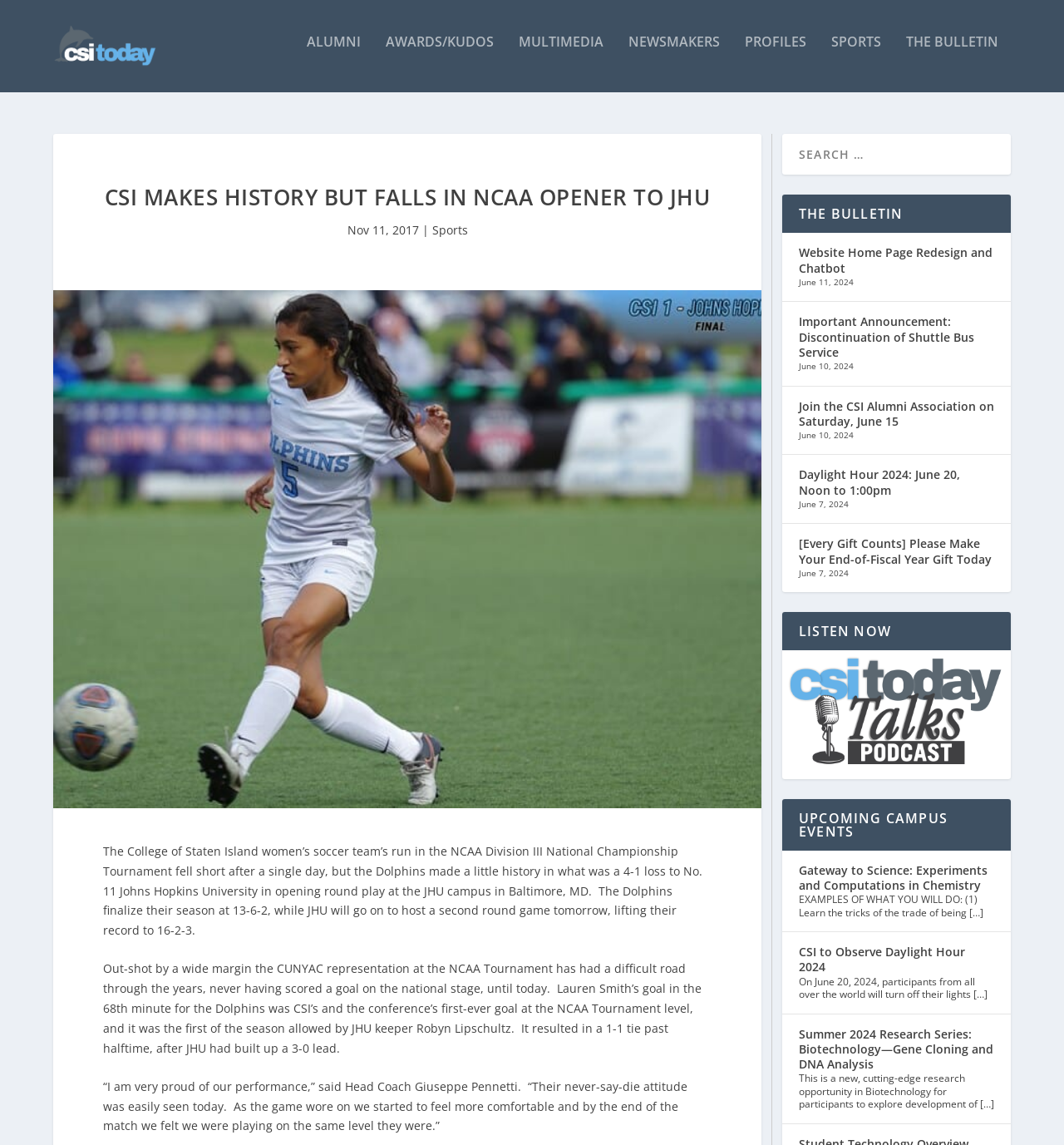Could you indicate the bounding box coordinates of the region to click in order to complete this instruction: "Search for something".

[0.735, 0.109, 0.95, 0.145]